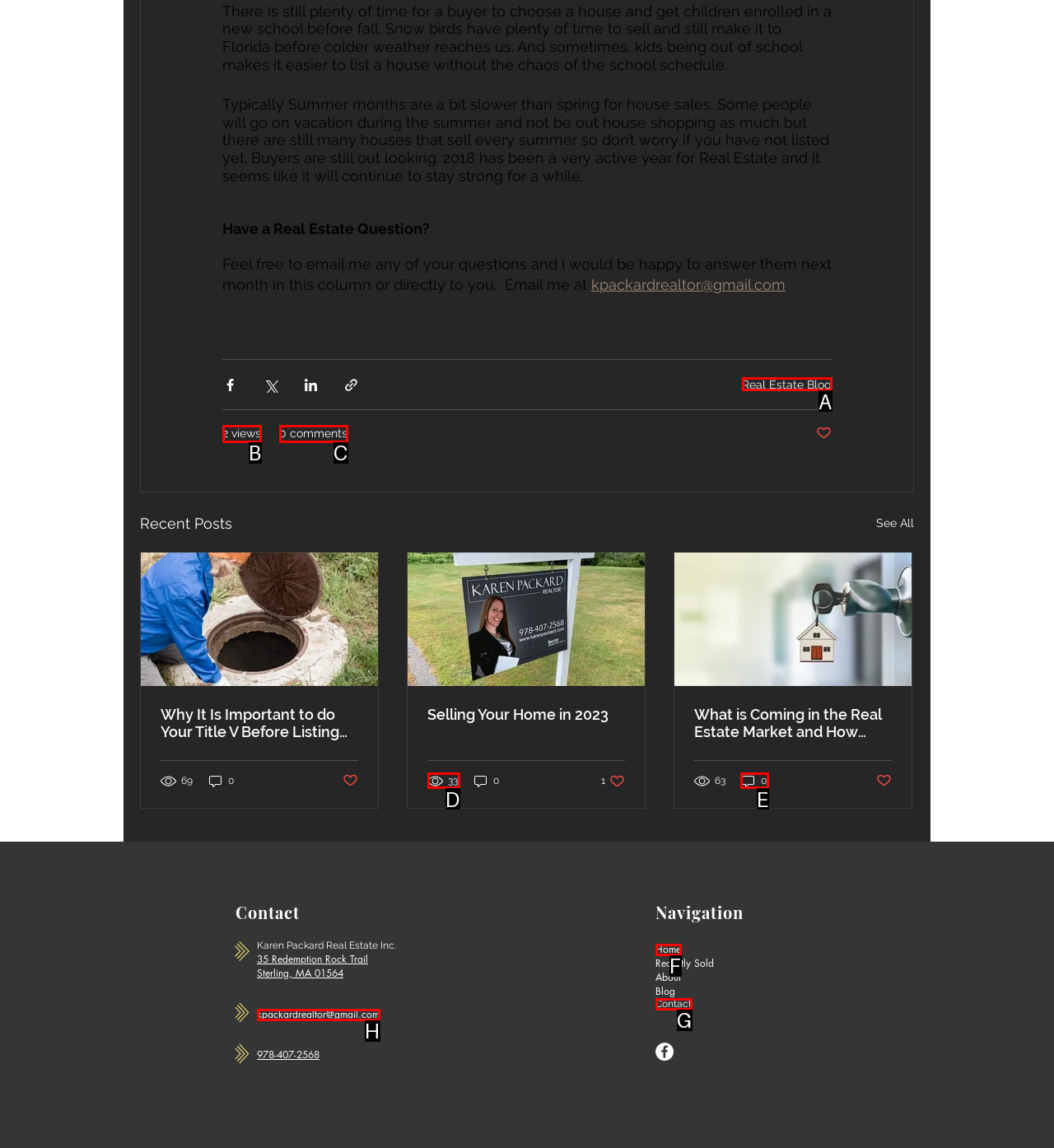Which HTML element fits the description: aria-label="Email this" title="Email this"? Respond with the letter of the appropriate option directly.

None